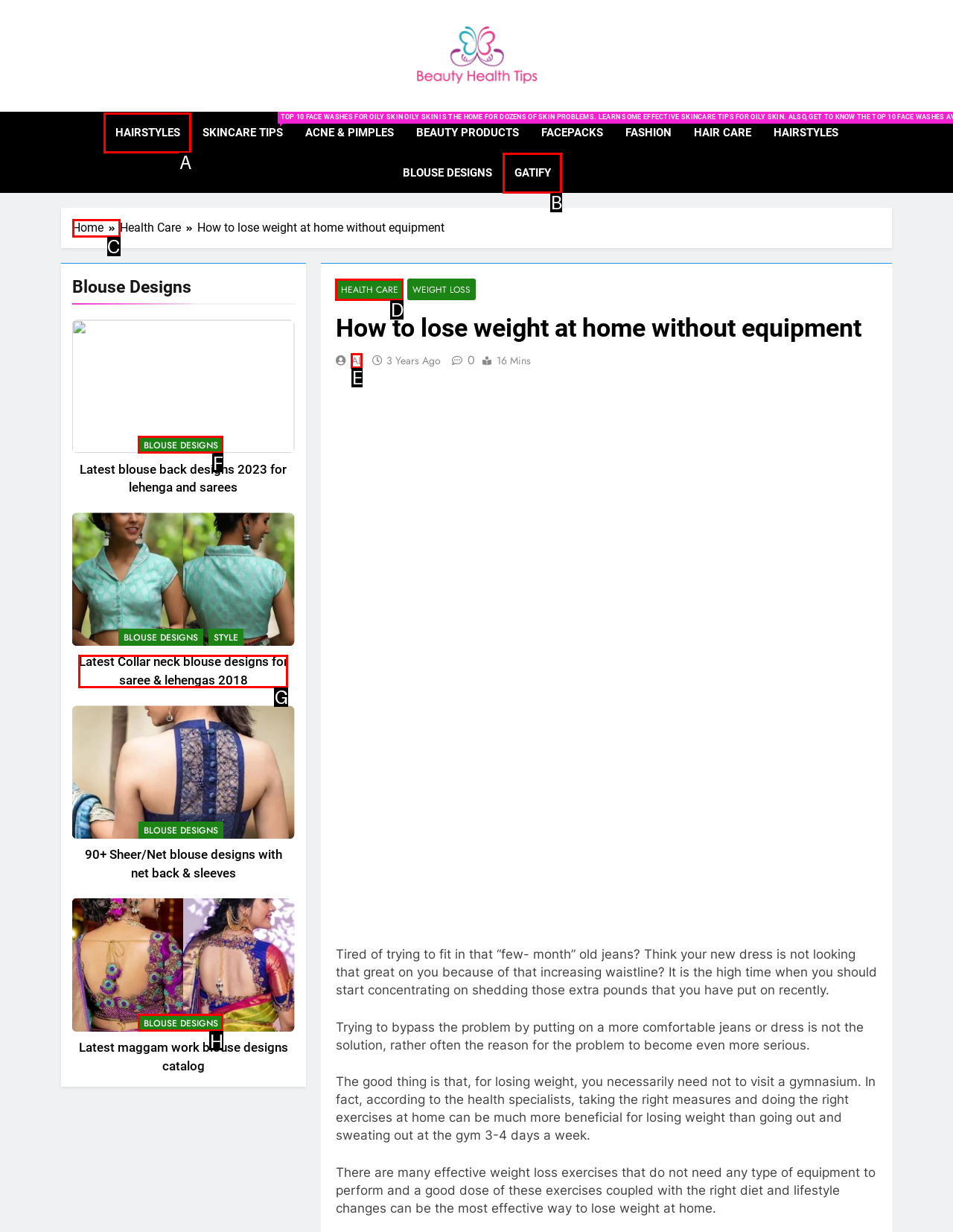Identify the correct UI element to click to follow this instruction: explore biases
Respond with the letter of the appropriate choice from the displayed options.

None